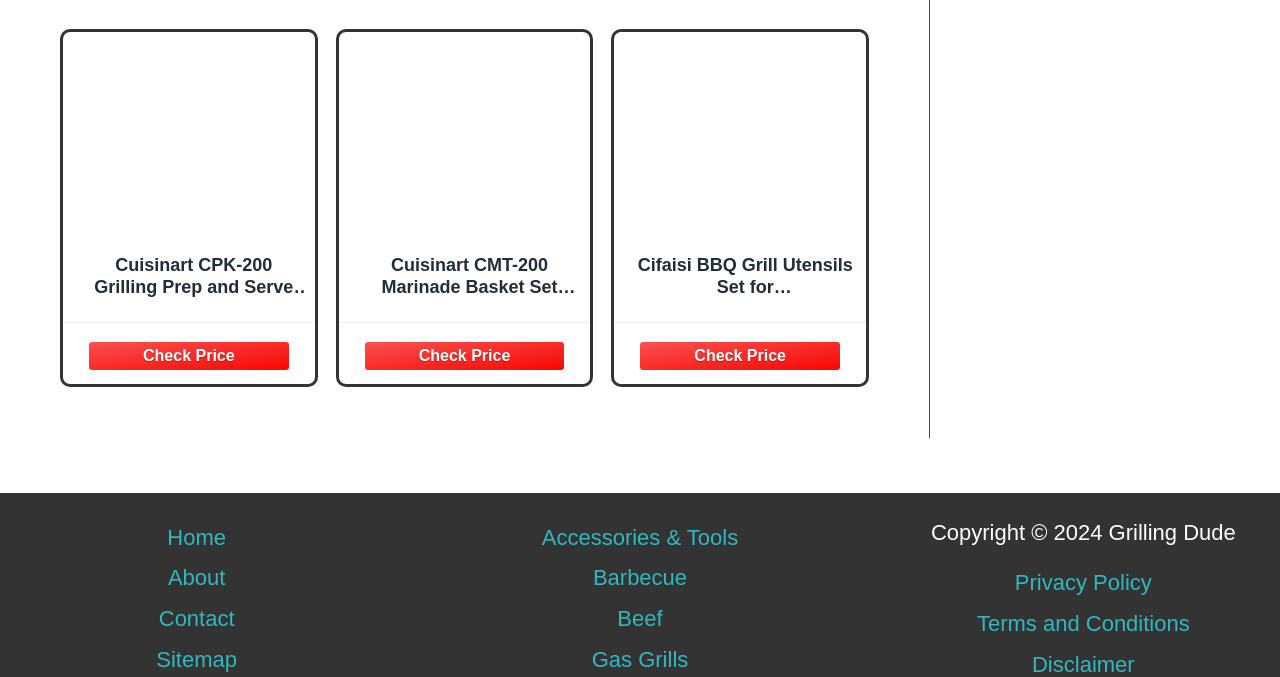What is the purpose of the 'Check Price' links?
Examine the screenshot and reply with a single word or phrase.

To check prices